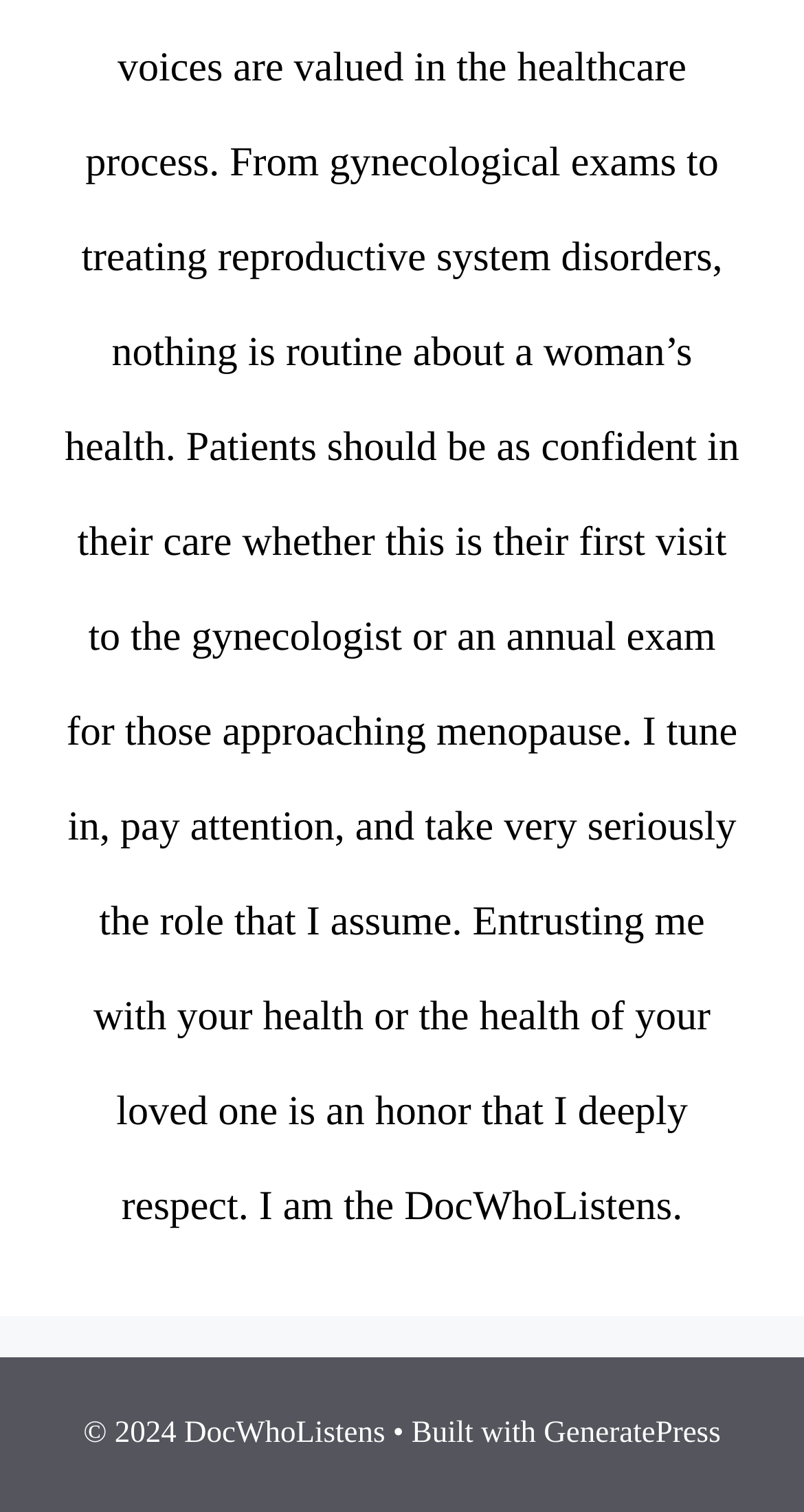Please find the bounding box for the following UI element description. Provide the coordinates in (top-left x, top-left y, bottom-right x, bottom-right y) format, with values between 0 and 1: GeneratePress

[0.676, 0.937, 0.896, 0.959]